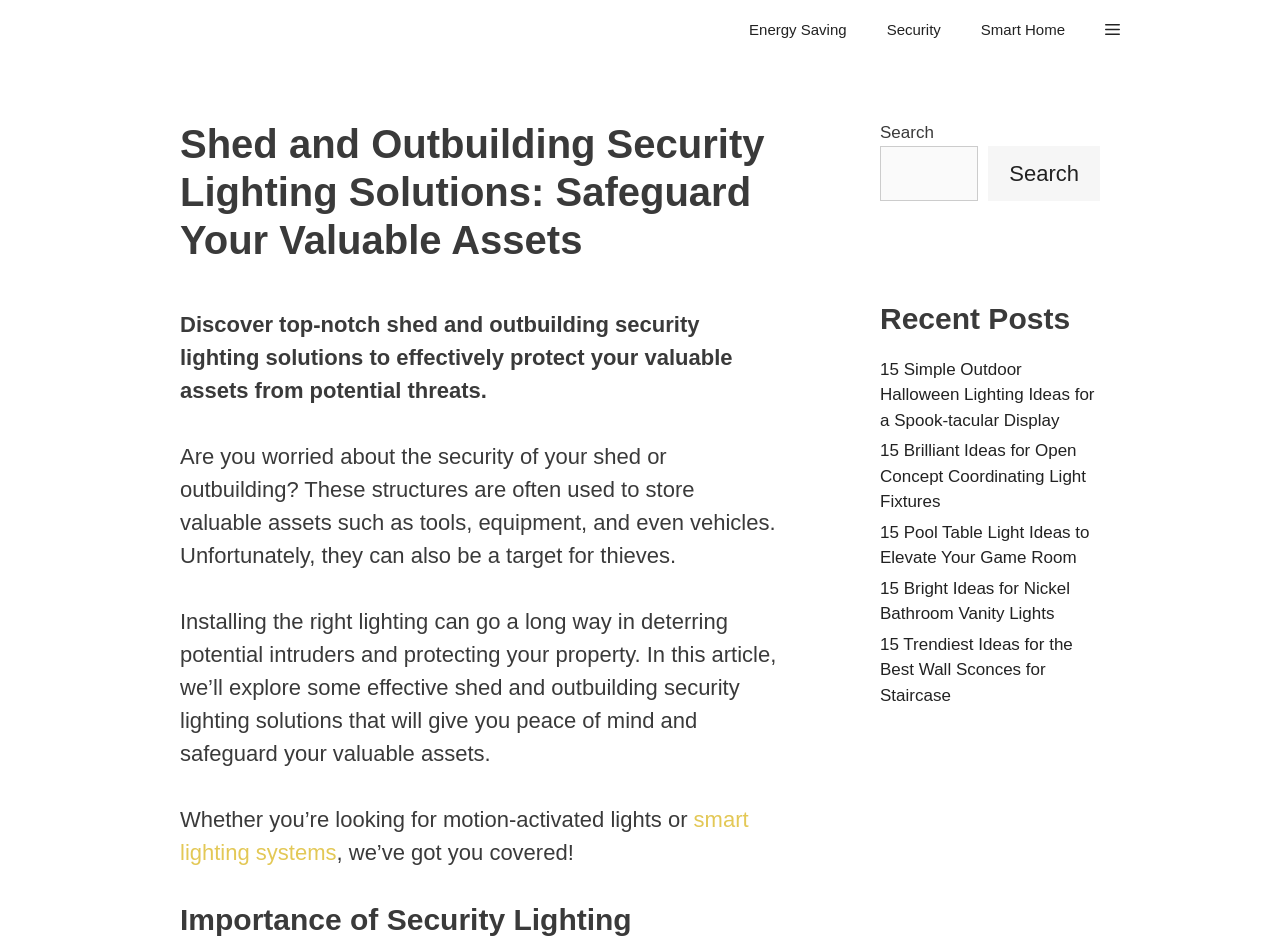Please determine the bounding box coordinates of the section I need to click to accomplish this instruction: "Search for a topic".

[0.688, 0.155, 0.764, 0.214]